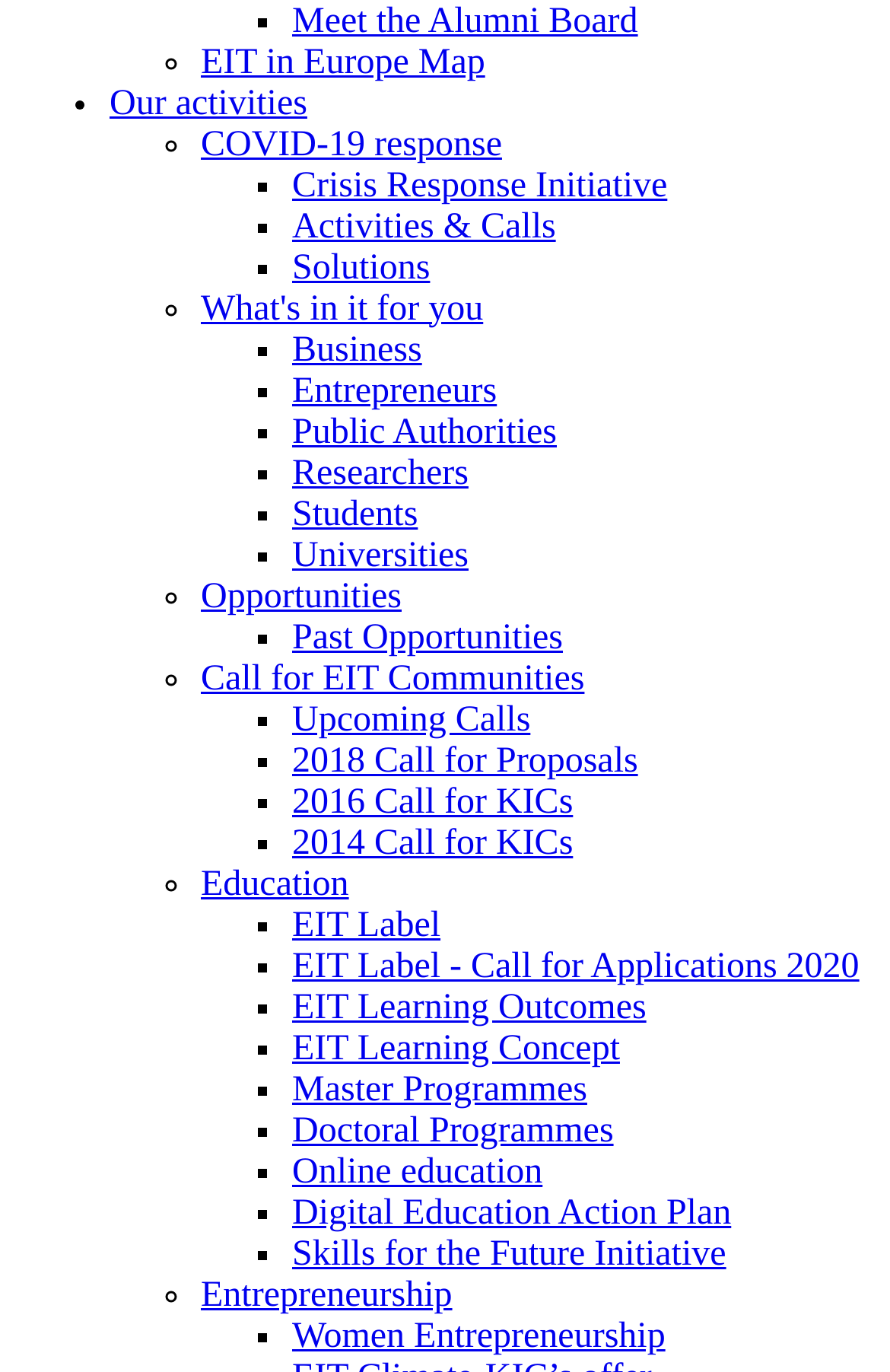What is the main topic of this webpage?
Look at the image and answer with only one word or phrase.

EIT